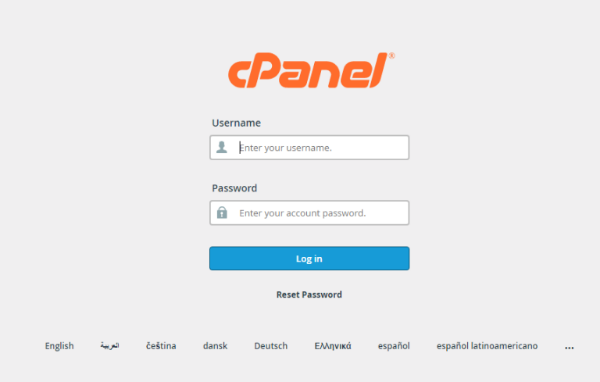What is the function of the 'Log in' button?
Please give a well-detailed answer to the question.

The 'Log in' button is a blue button located below the username and password input fields, which users click to submit their login credentials and access their cPanel dashboard.